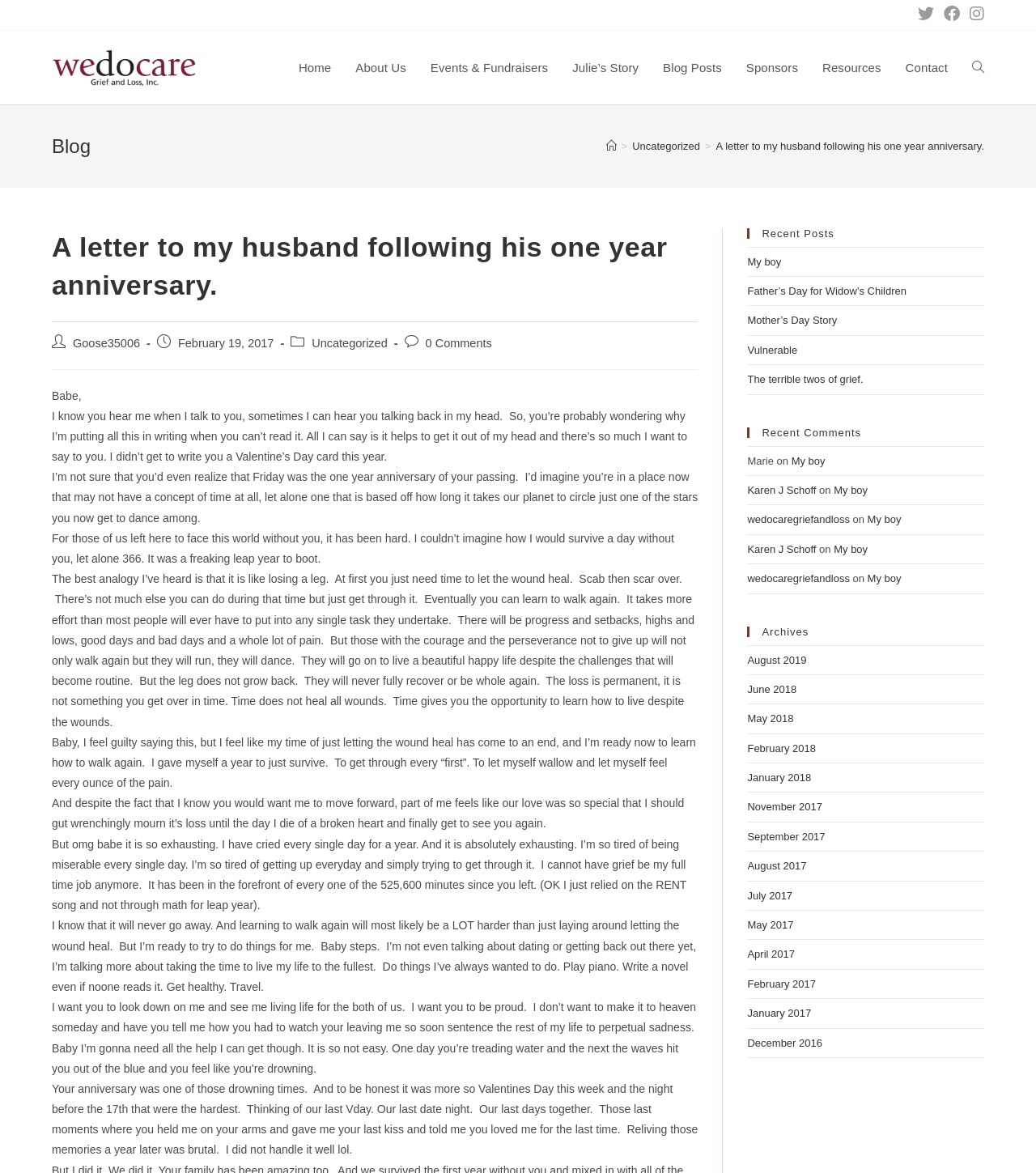What is the date of the blog post?
Look at the image and respond to the question as thoroughly as possible.

I found the date of the blog post by looking at the text 'February 19, 2017' which is located below the title of the blog post.